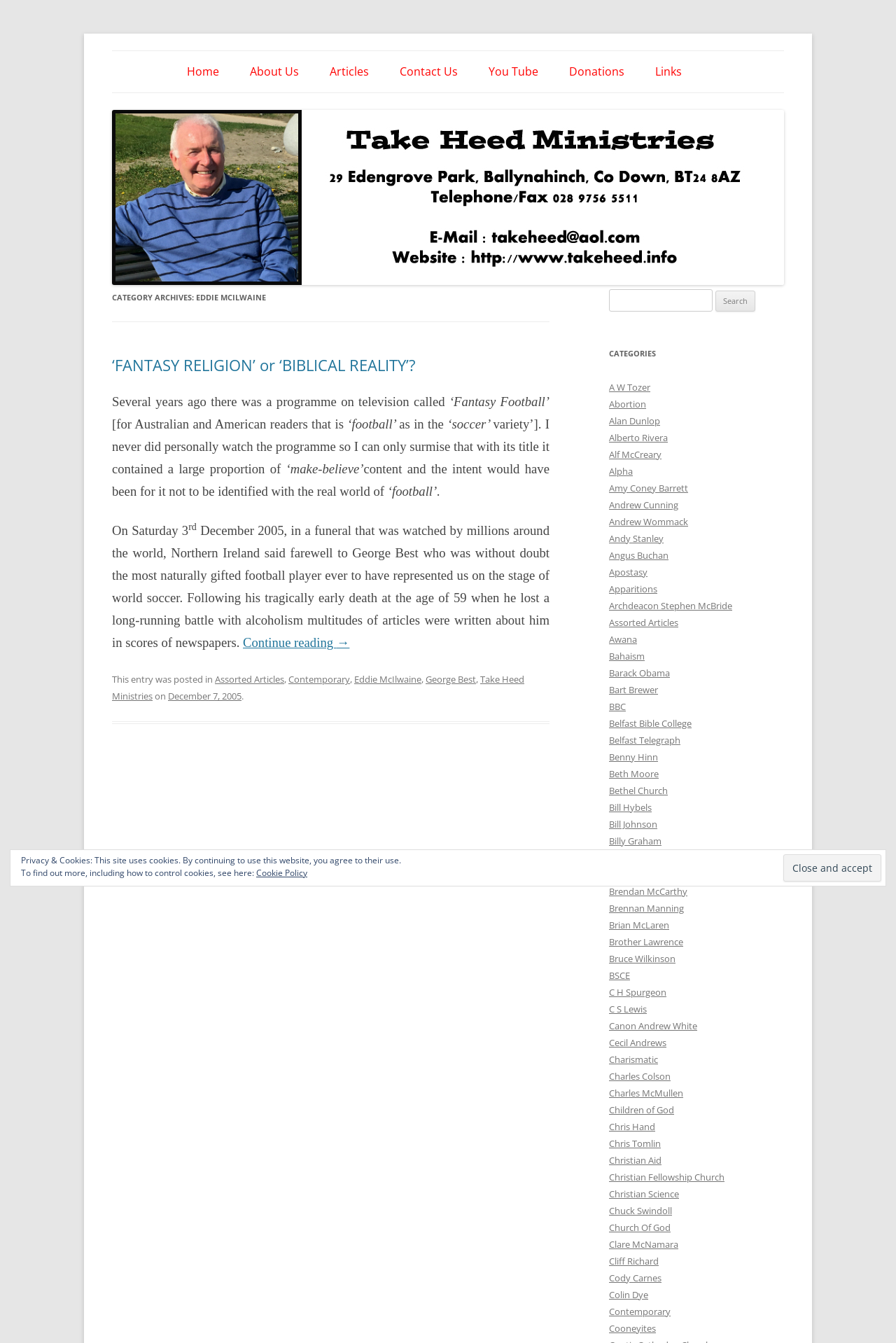What is the date of the article?
Refer to the image and provide a thorough answer to the question.

The date of the article is mentioned in the footer section, where it says 'on December 7, 2005'.